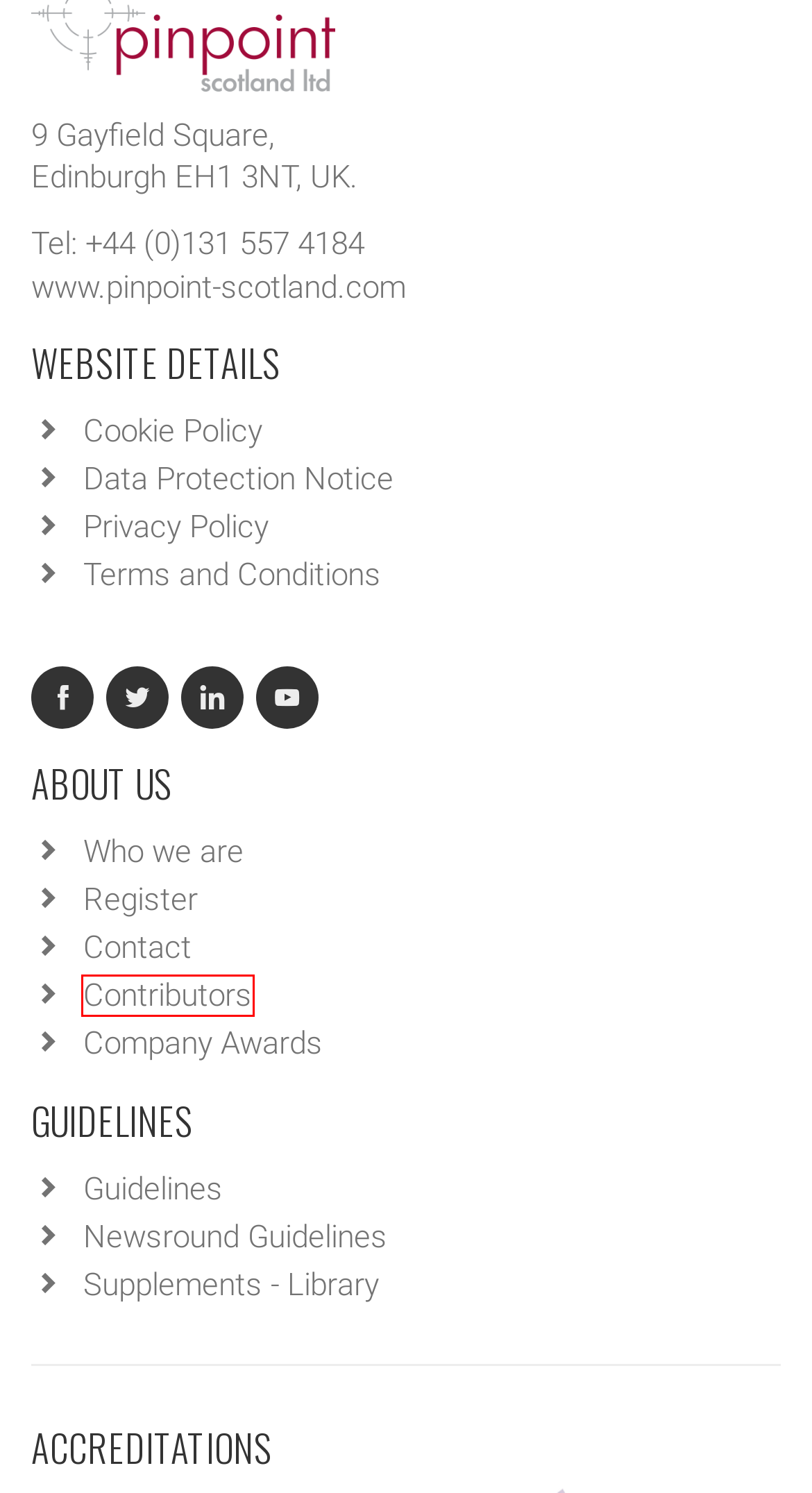You are presented with a screenshot of a webpage with a red bounding box. Select the webpage description that most closely matches the new webpage after clicking the element inside the red bounding box. The options are:
A. Company Awards | ENT & Audiology News
B. Terms and Conditions | ENT & Audiology News
C. Contributors | ENT & Audiology News
D. Guidelines | ENT & Audiology News
E. Supplements - Library | ENT & Audiology News
F. Pinpoint Scotland | Pinpoint Scotland
G. Cookie Policy | ENT & Audiology News
H. Register | ENT & Audiology News

C